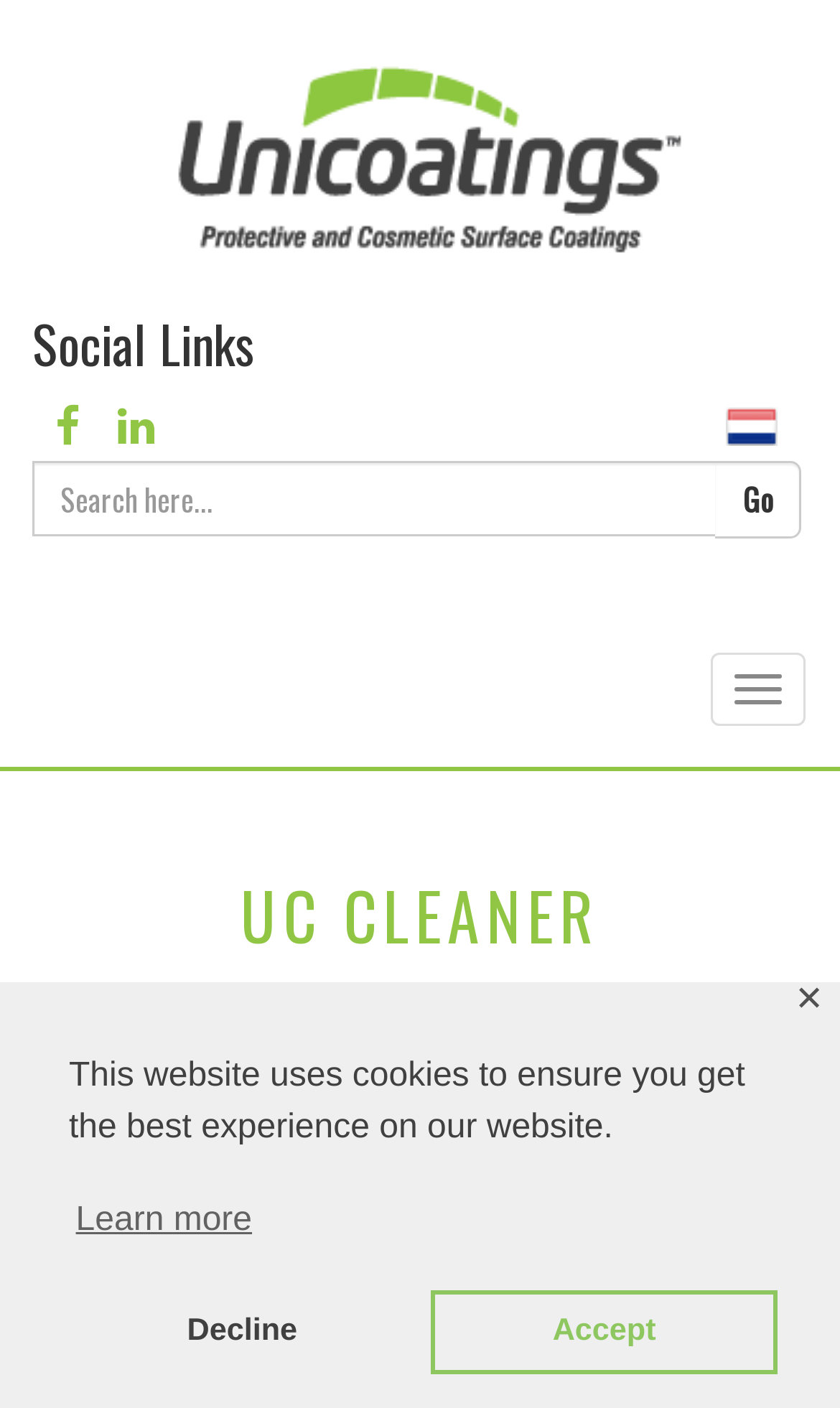Based on the element description Learn more, identify the bounding box coordinates for the UI element. The coordinates should be in the format (top-left x, top-left y, bottom-right x, bottom-right y) and within the 0 to 1 range.

[0.082, 0.845, 0.926, 0.891]